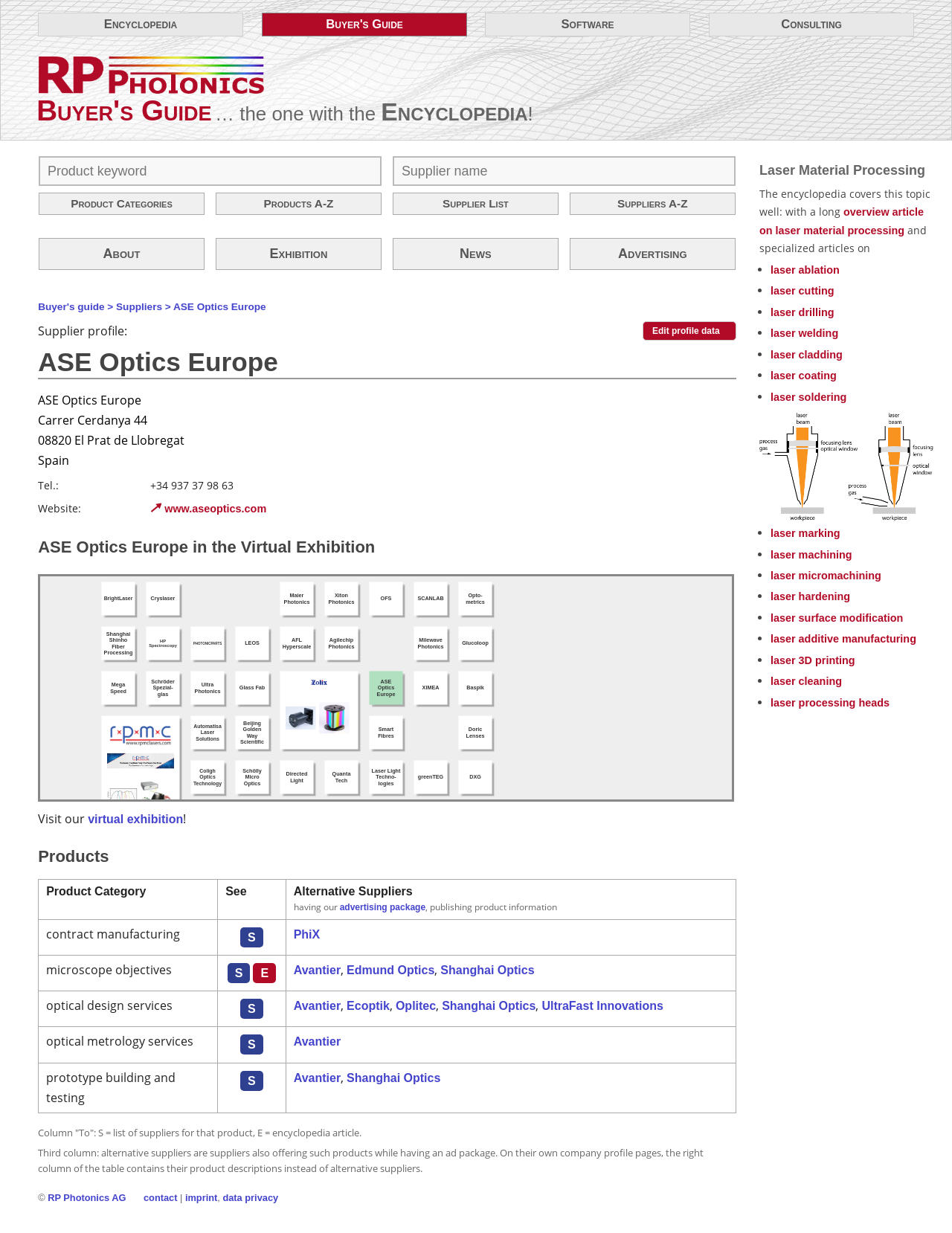What is the address of ASE Optics Europe?
Give a detailed and exhaustive answer to the question.

The address can be found in the group element with the static text 'Carrer Cerdanya 44', '08820 El Prat de Llobregat', and 'Spain' which are located in the supplier profile section.